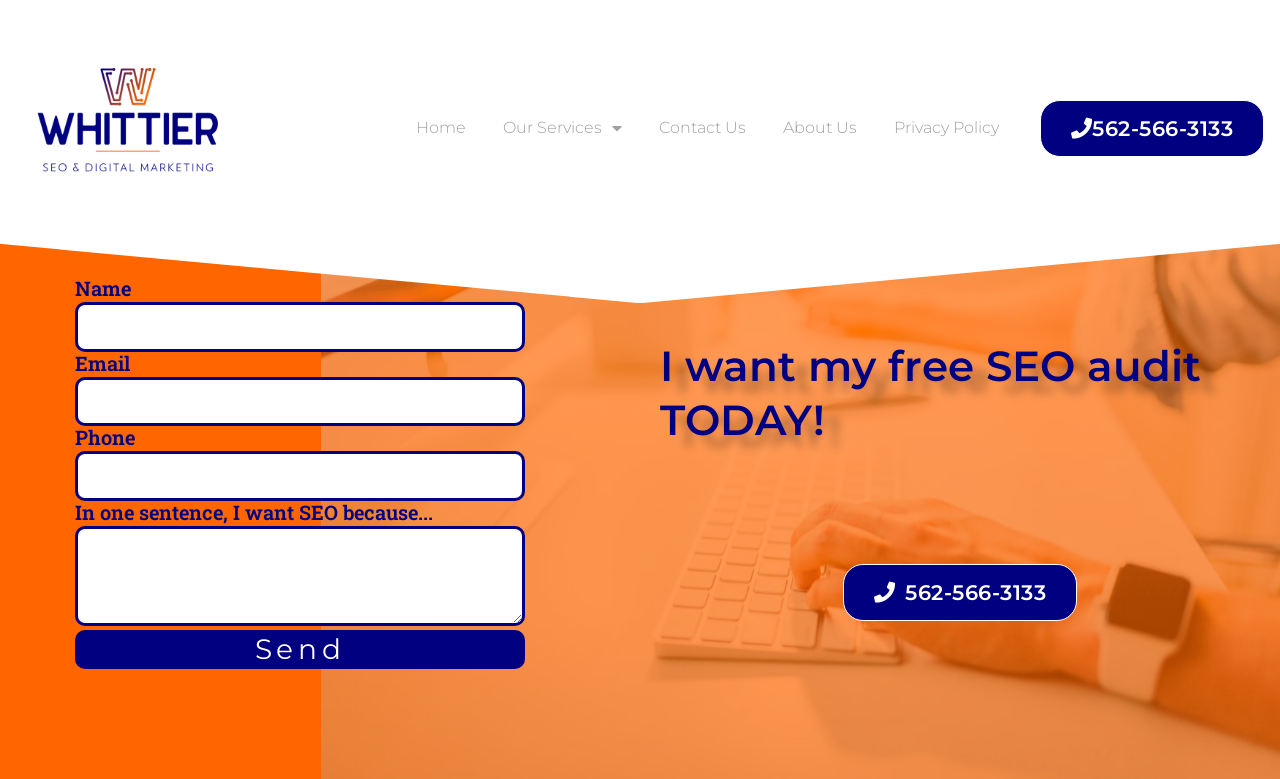Respond with a single word or short phrase to the following question: 
What is the text on the heading above the contact form?

I want my free SEO audit TODAY!